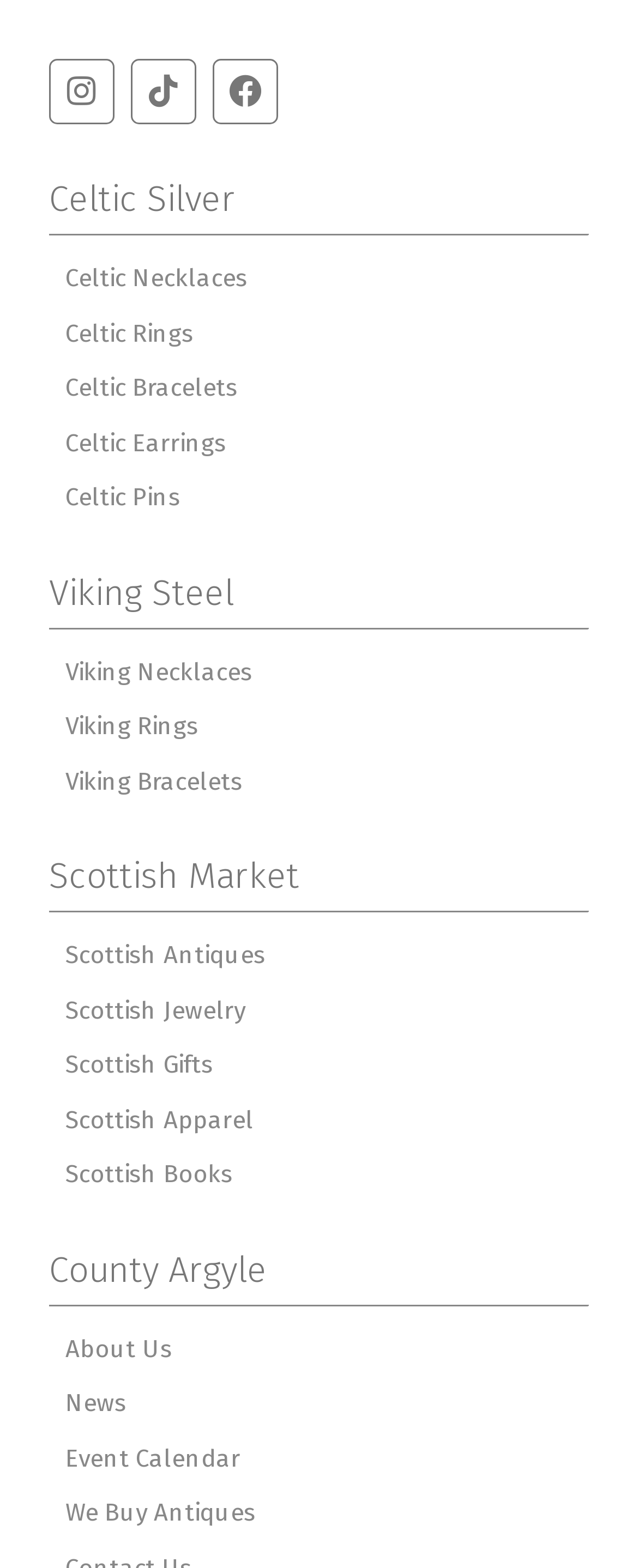Determine the bounding box coordinates of the section I need to click to execute the following instruction: "Read about County Argyle". Provide the coordinates as four float numbers between 0 and 1, i.e., [left, top, right, bottom].

[0.077, 0.799, 0.923, 0.822]